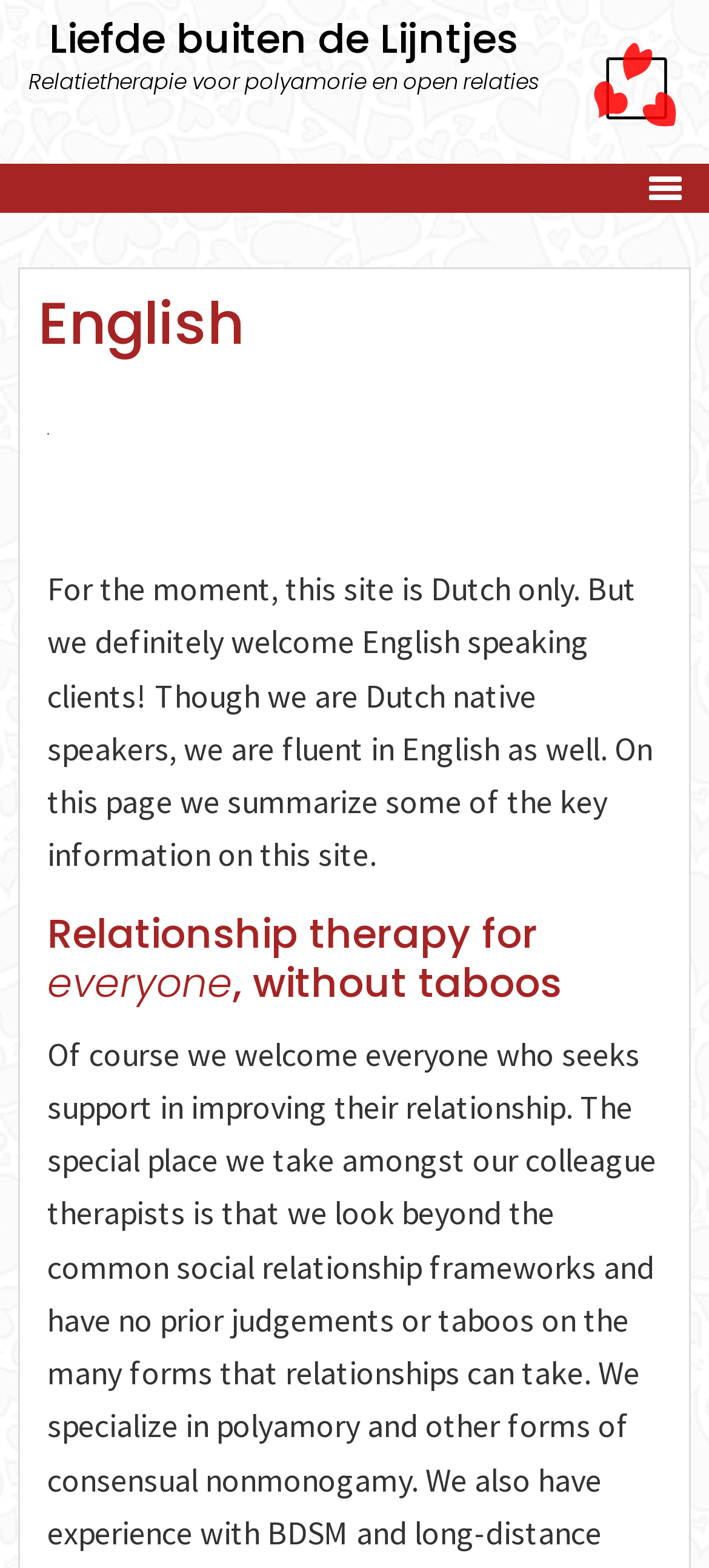Is the website accessible to English speakers?
Please give a detailed and elaborate explanation in response to the question.

Although the website is primarily in Dutch, the text 'we definitely welcome English speaking clients' and the presence of an 'English' heading indicate that the website is accessible to English speakers.